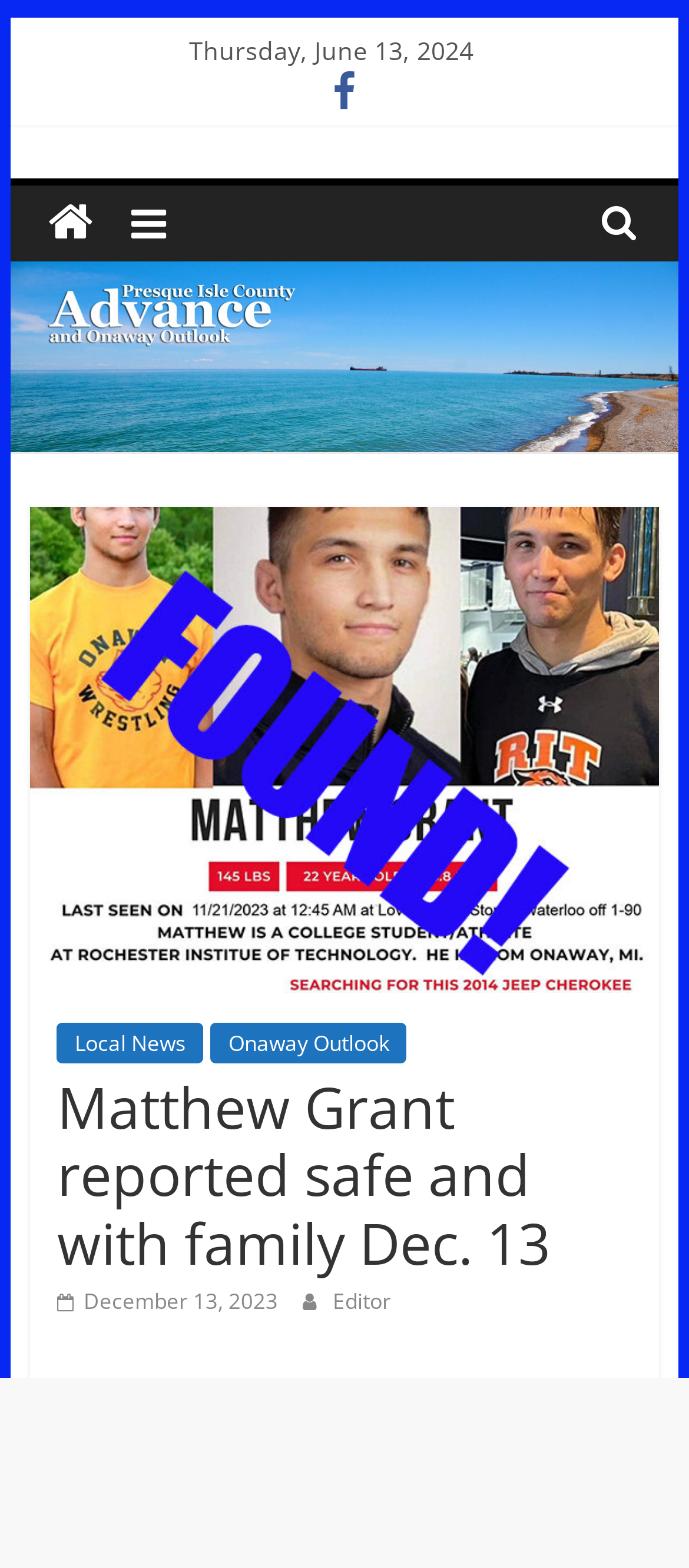What is the name of the publication?
Could you give a comprehensive explanation in response to this question?

I found the name of the publication by looking at the heading element with the text 'Presque Isle County Advance, Onaway Outlook' which has a bounding box coordinate of [0.042, 0.09, 0.044, 0.463].